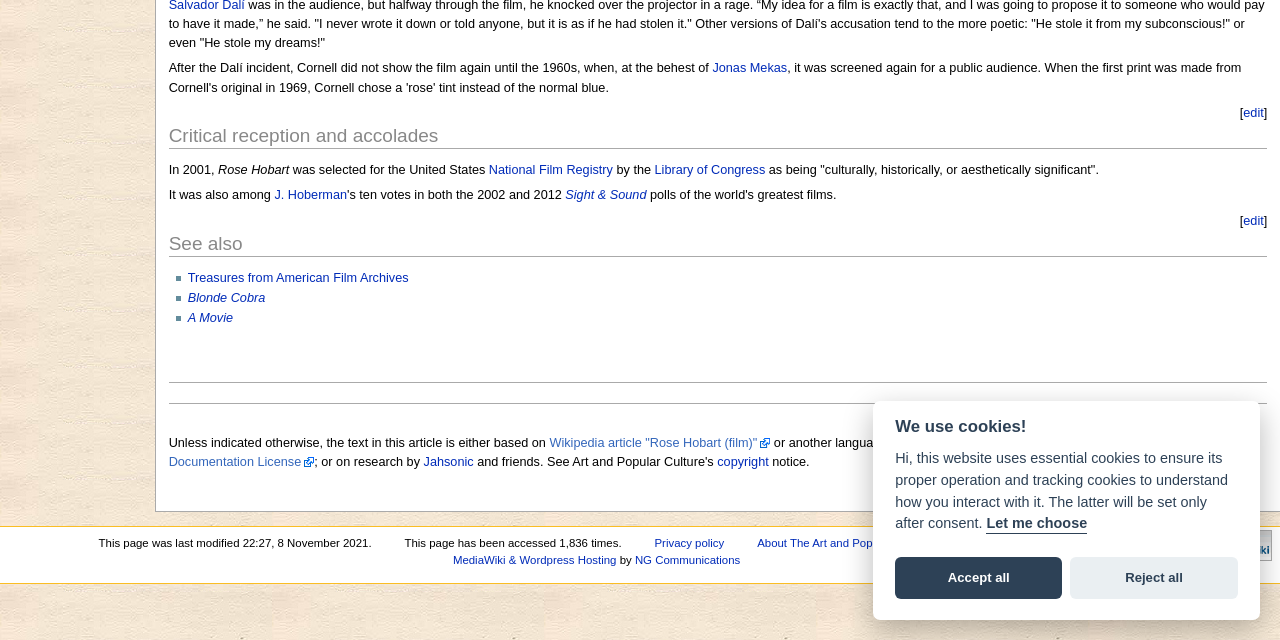Given the description "Jonas Mekas", determine the bounding box of the corresponding UI element.

[0.557, 0.096, 0.615, 0.118]